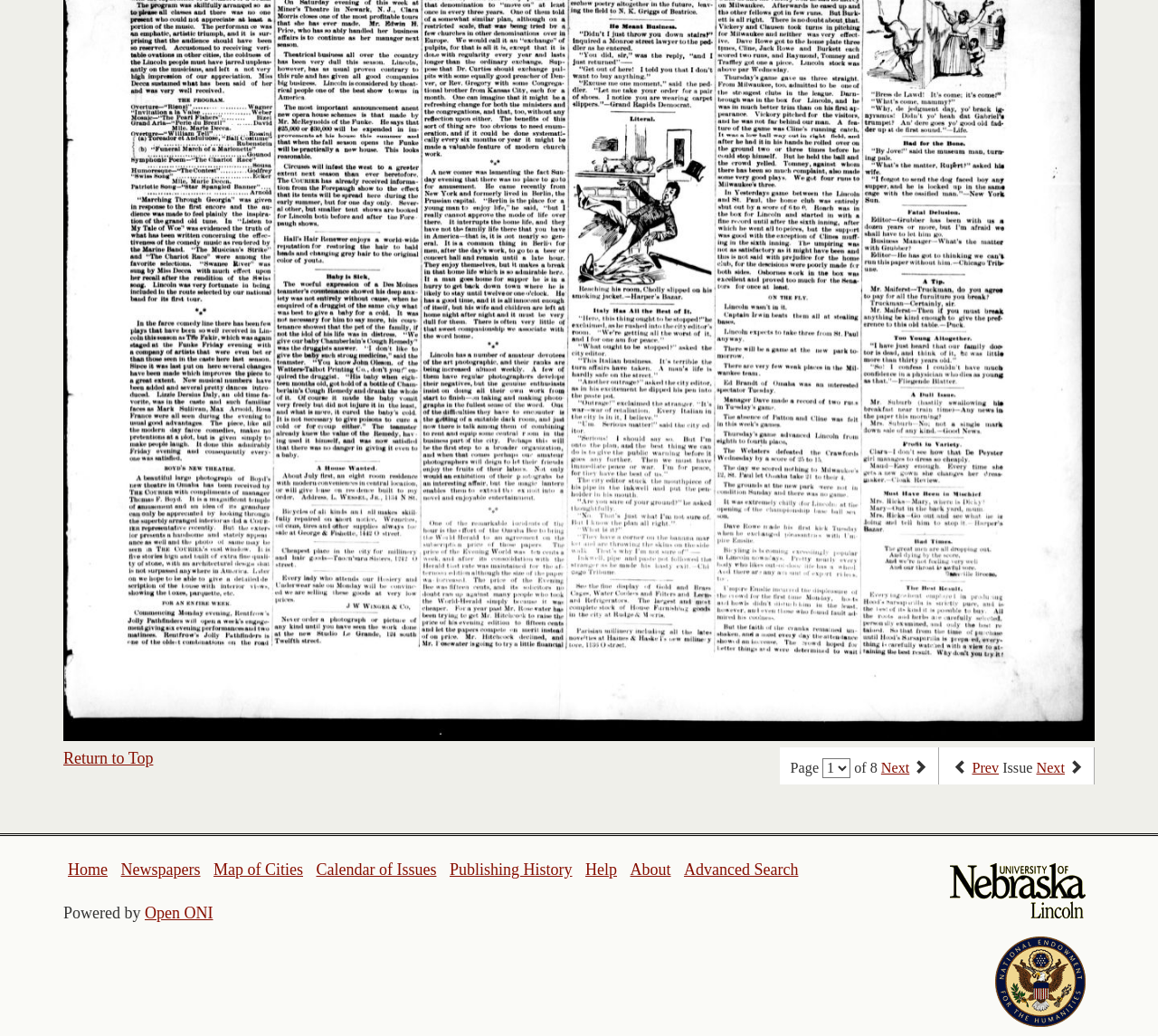Locate the bounding box coordinates of the clickable region to complete the following instruction: "Perform an advanced search."

[0.591, 0.83, 0.689, 0.848]